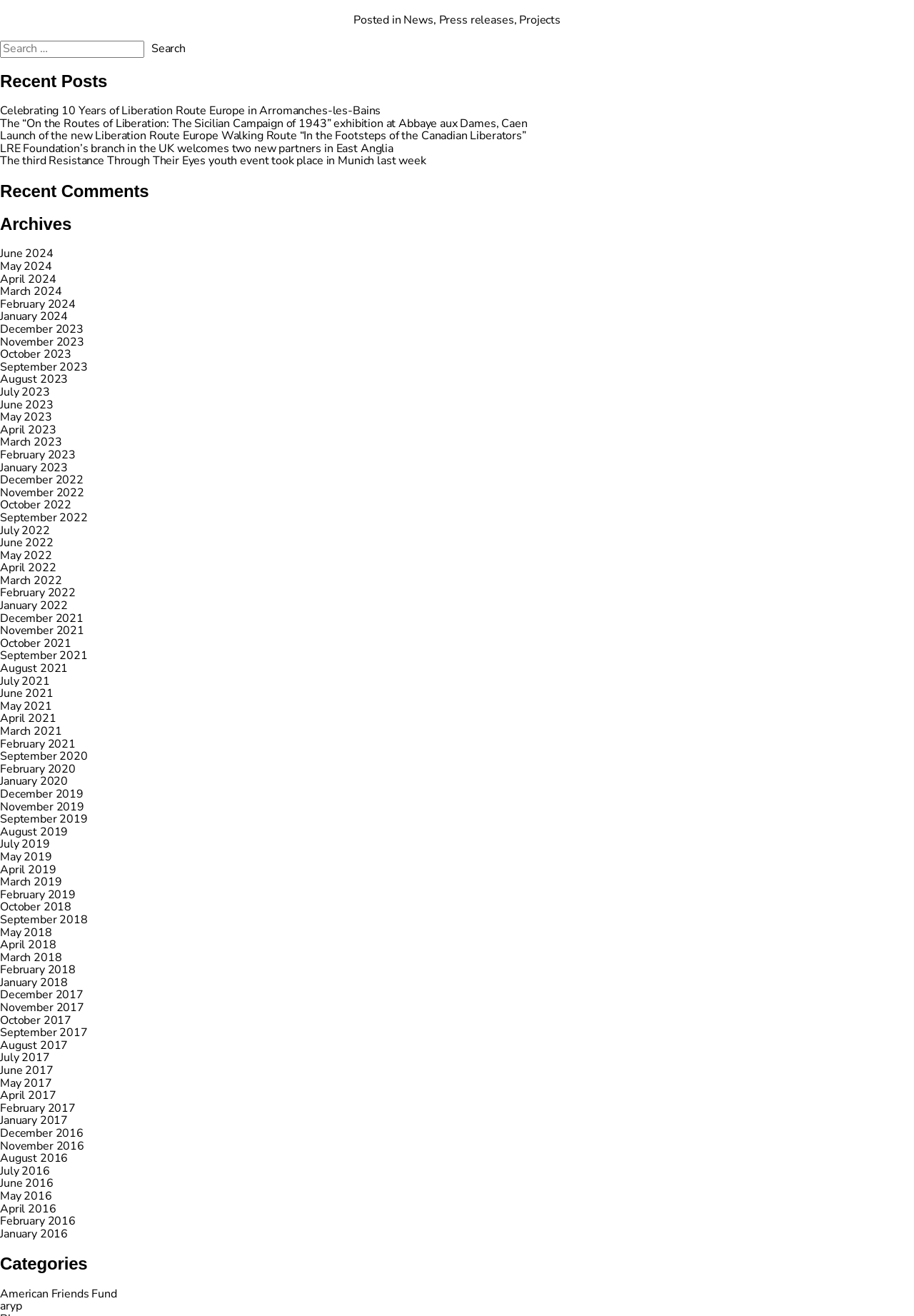Given the element description, predict the bounding box coordinates in the format (top-left x, top-left y, bottom-right x, bottom-right y). Make sure all values are between 0 and 1. Here is the element description: American Friends Fund

[0.0, 0.977, 0.128, 0.989]